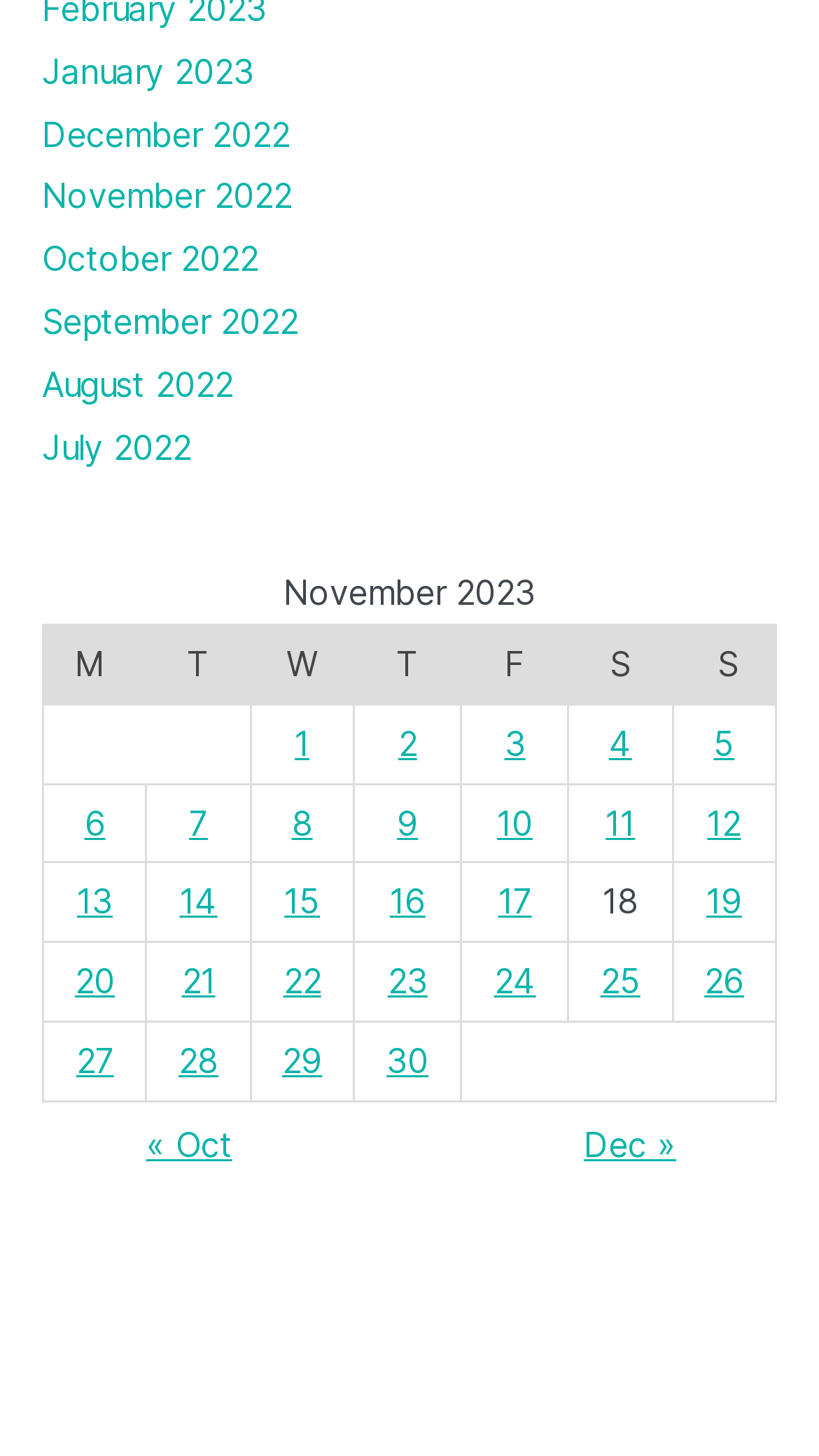How many rows are in the table?
Answer the question based on the image using a single word or a brief phrase.

7